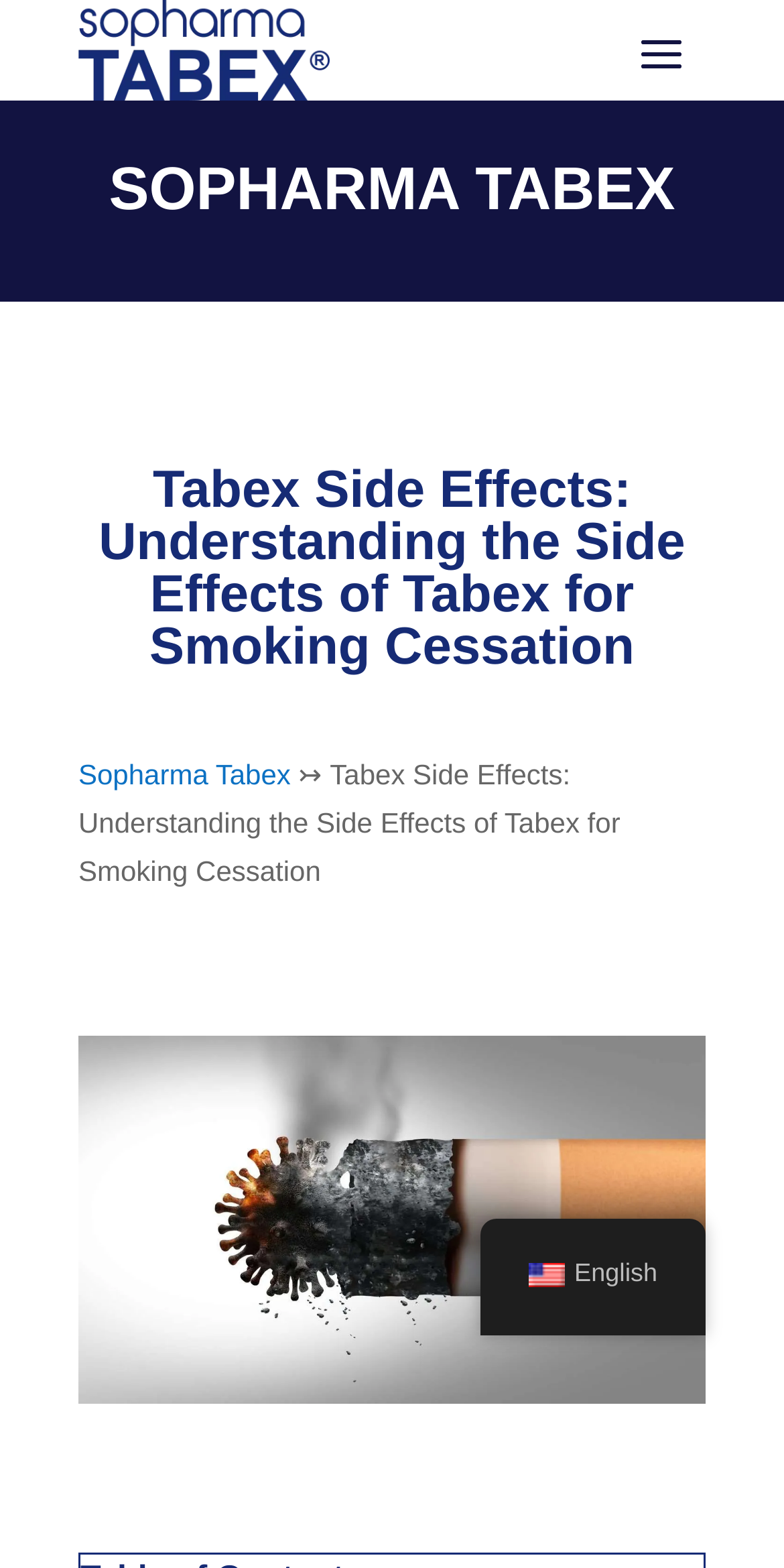What is the purpose of Tabex?
Using the visual information, reply with a single word or short phrase.

Smoking cessation